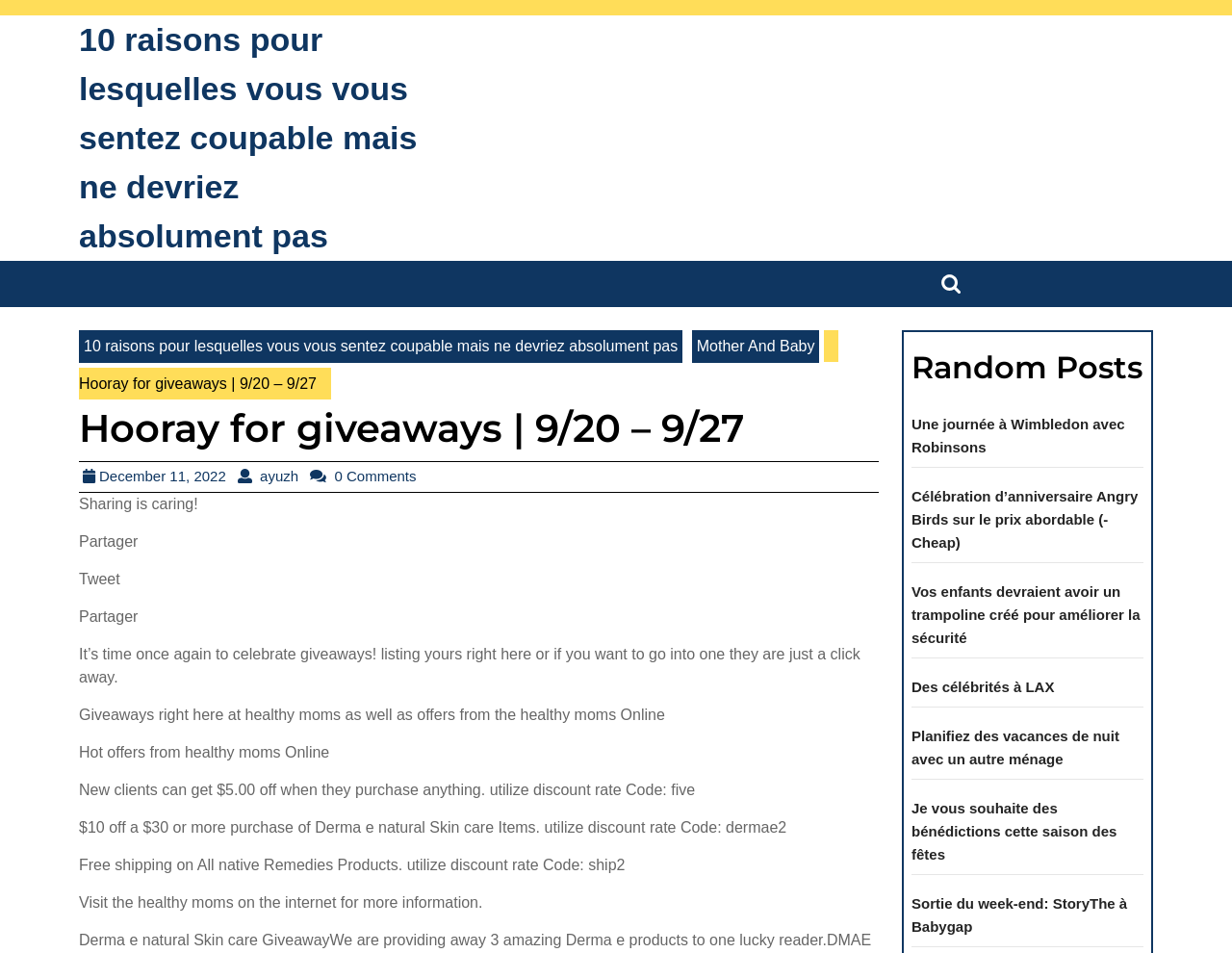Could you highlight the region that needs to be clicked to execute the instruction: "Read the article about 10 reasons you feel guilty"?

[0.064, 0.022, 0.339, 0.267]